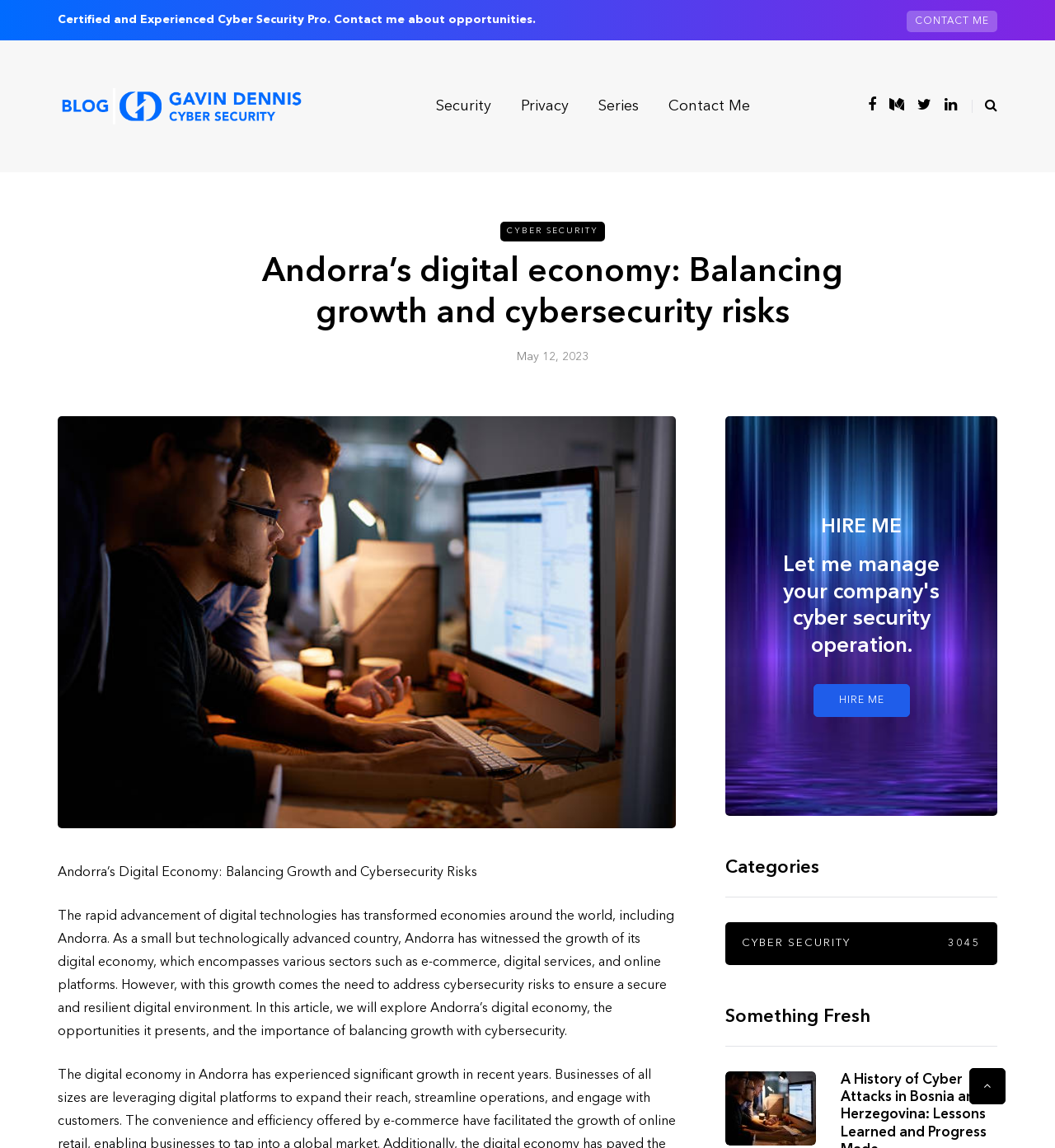Given the element description Security, specify the bounding box coordinates of the corresponding UI element in the format (top-left x, top-left y, bottom-right x, bottom-right y). All values must be between 0 and 1.

[0.399, 0.083, 0.479, 0.103]